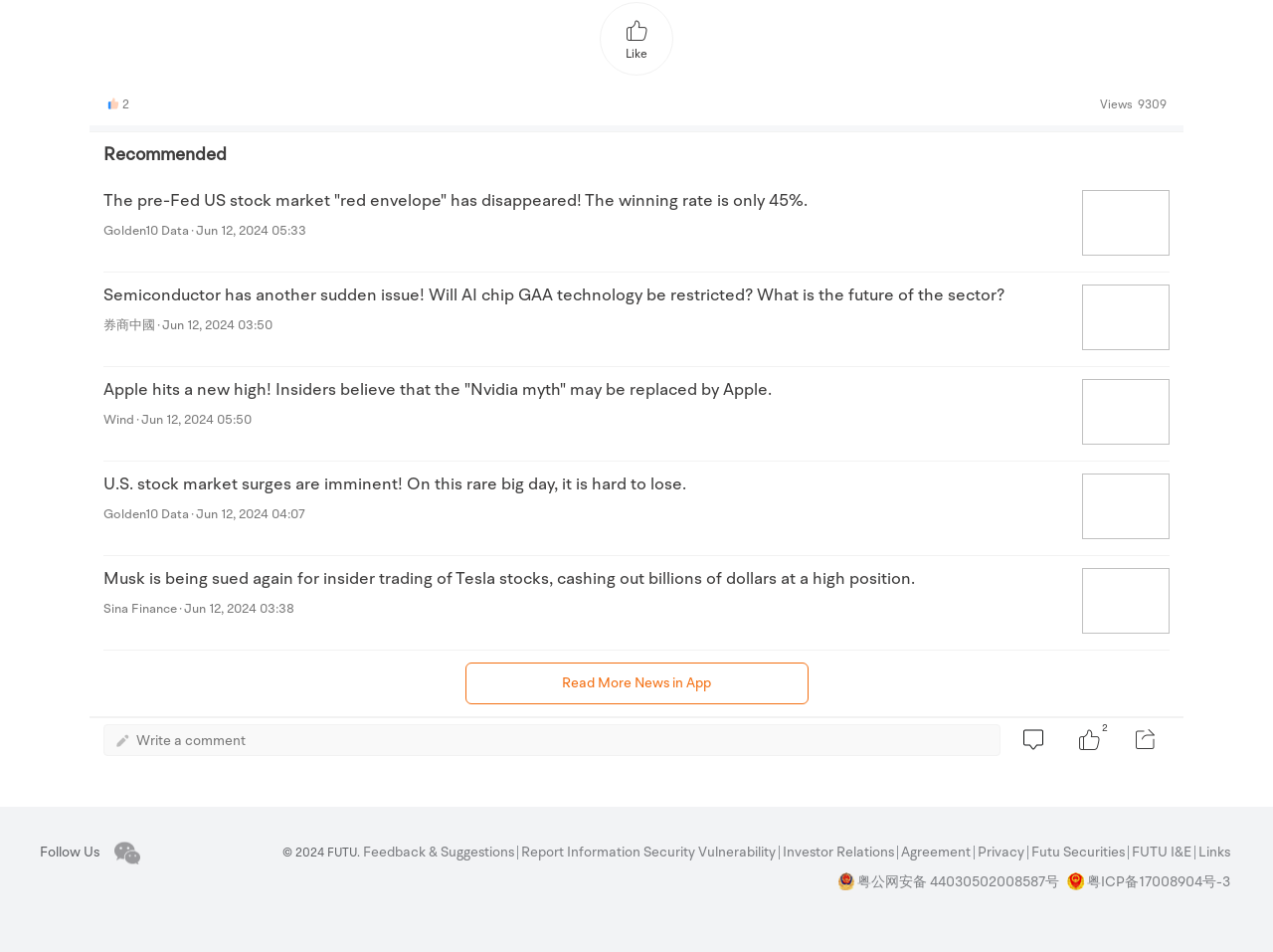Please identify the bounding box coordinates of the element I need to click to follow this instruction: "Upload your paper to get it graded".

None